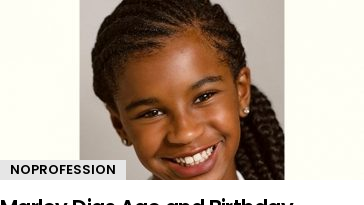Please provide a comprehensive answer to the question below using the information from the image: What is the girl's hair style?

The image shows the girl with braided hair, which is a distinctive feature of her appearance in the portrait.